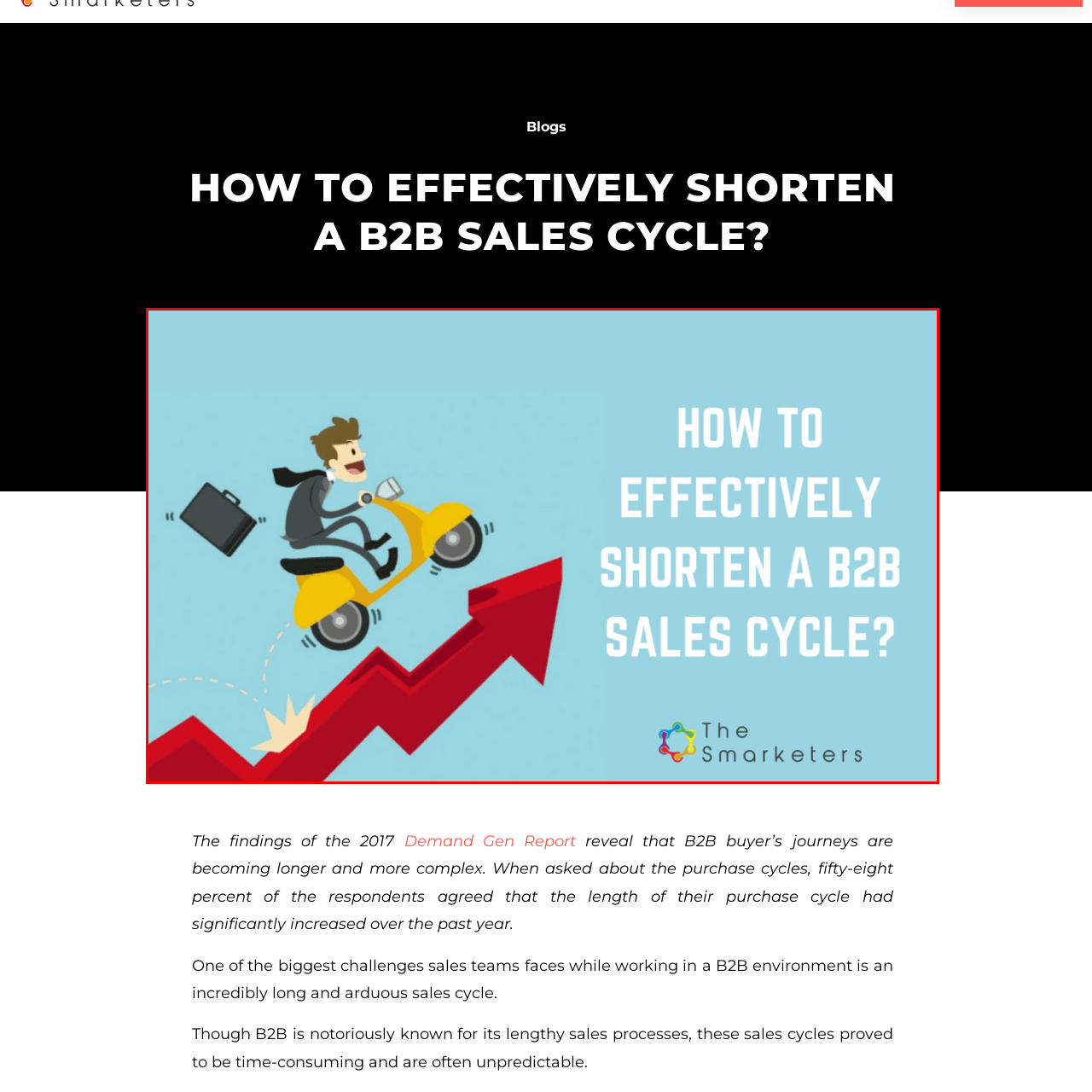Please look at the image highlighted by the red box, What is the name of the organization at the bottom corner of the image?
 Provide your answer using a single word or phrase.

The Smarketers